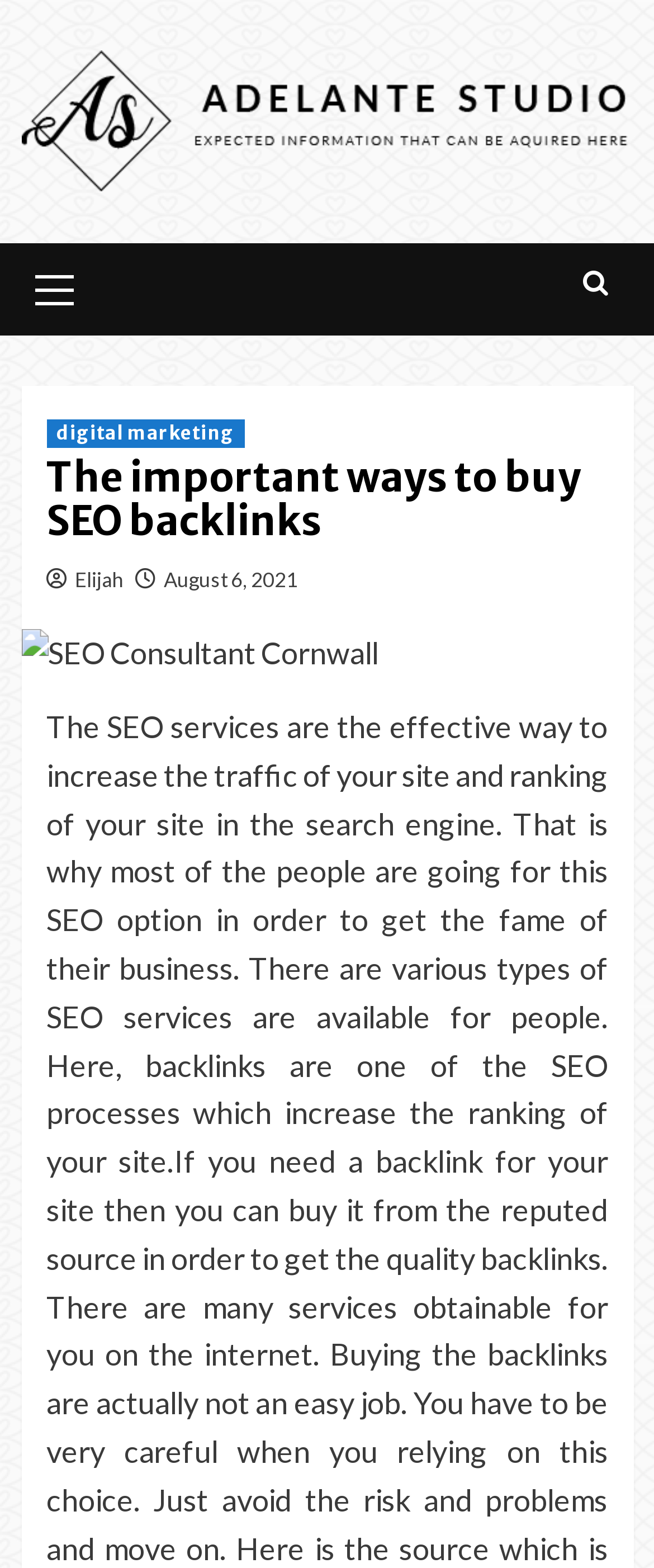Please extract the title of the webpage.

The important ways to buy SEO backlinks